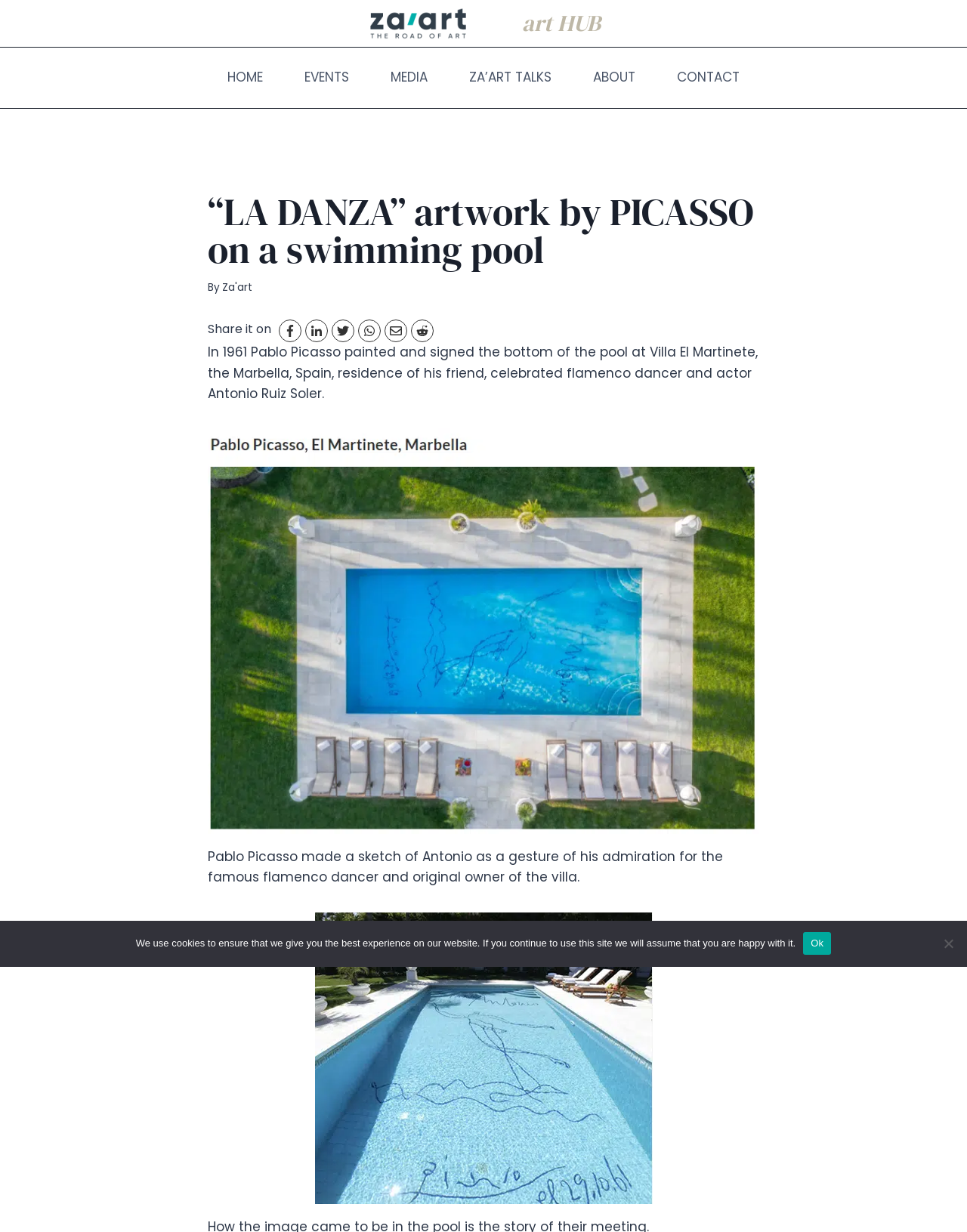Determine the bounding box coordinates in the format (top-left x, top-left y, bottom-right x, bottom-right y). Ensure all values are floating point numbers between 0 and 1. Identify the bounding box of the UI element described by: parent_node: Share it on aria-label="Reddit"

[0.425, 0.26, 0.448, 0.278]